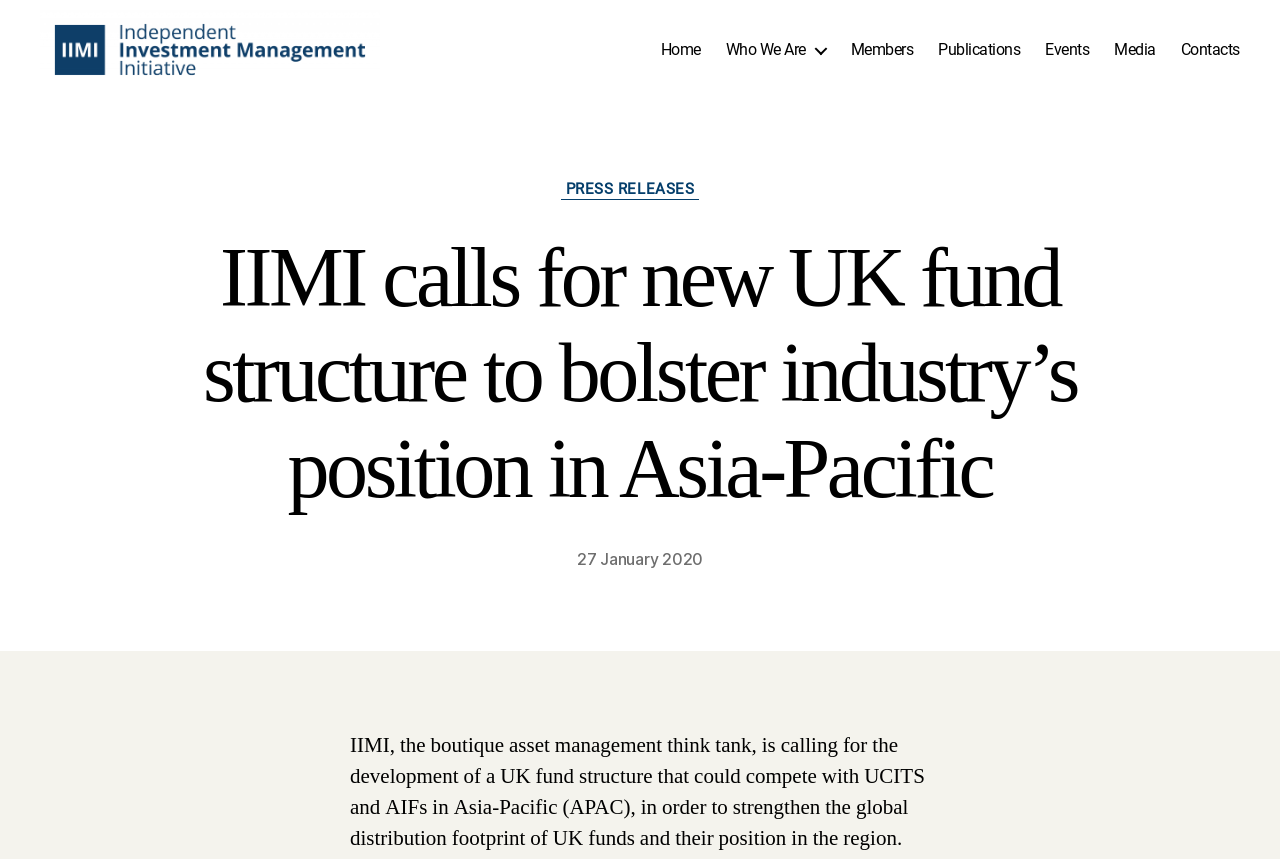Please identify the bounding box coordinates of the element I need to click to follow this instruction: "go to home page".

[0.516, 0.047, 0.548, 0.07]